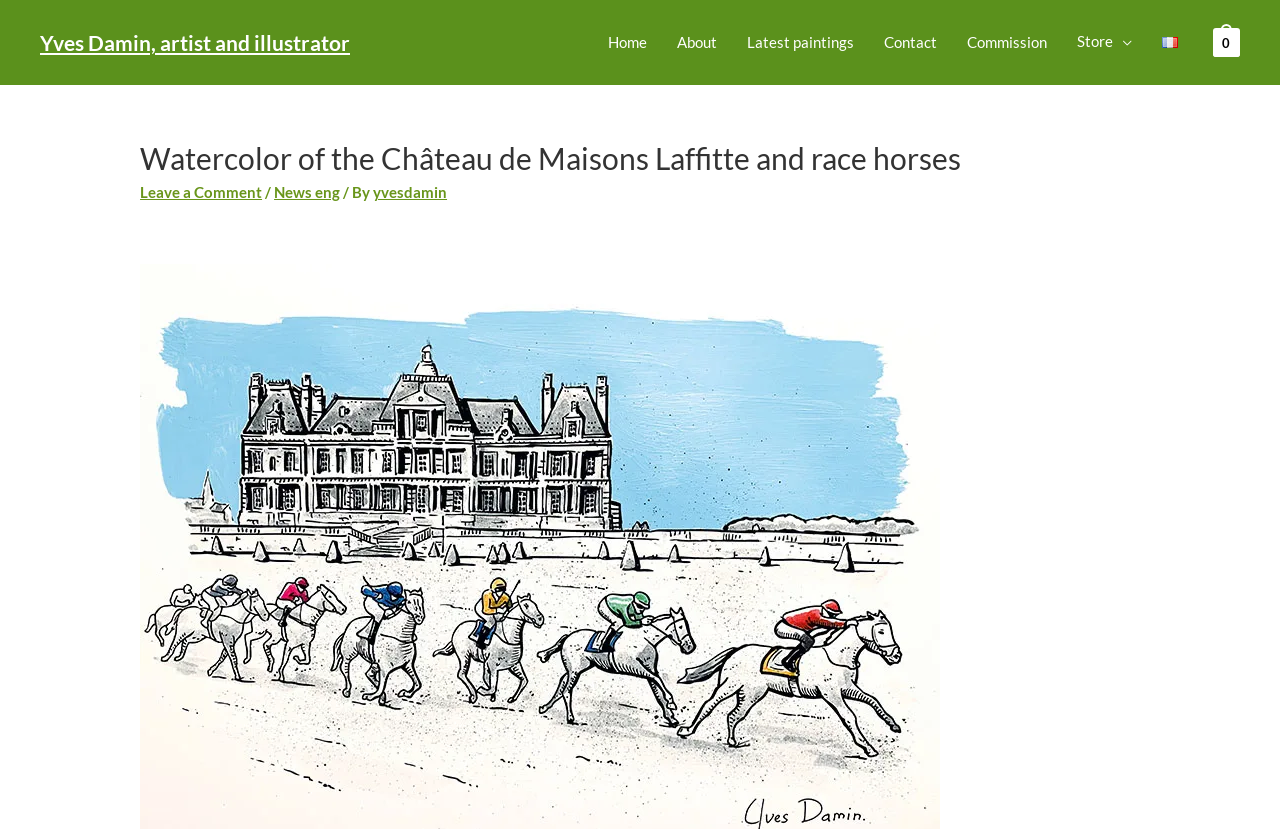Determine the bounding box coordinates of the clickable element to complete this instruction: "Visit the artist's homepage". Provide the coordinates in the format of four float numbers between 0 and 1, [left, top, right, bottom].

[0.031, 0.036, 0.273, 0.066]